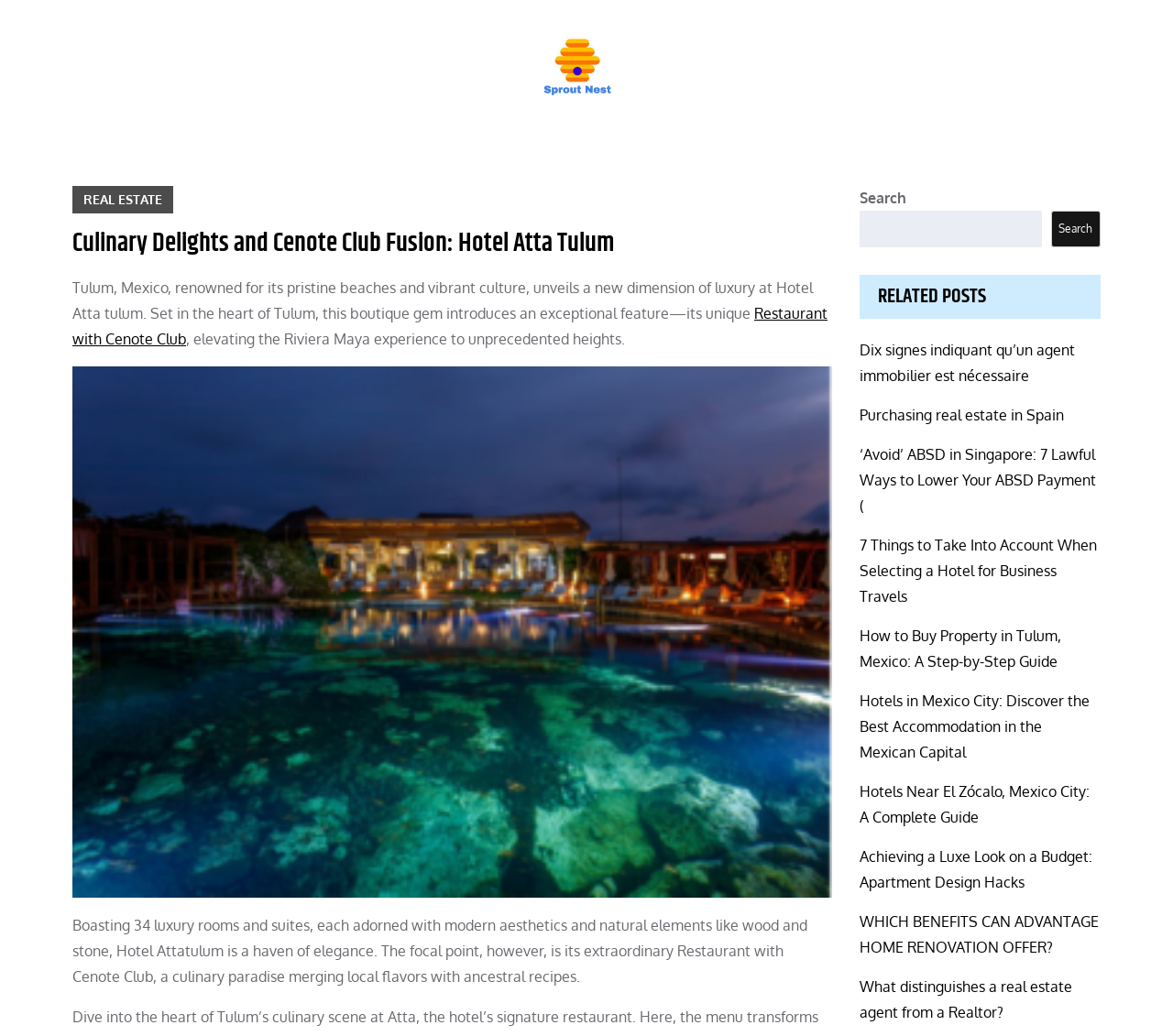What is the purpose of the search box?
Look at the image and respond with a one-word or short-phrase answer.

Search